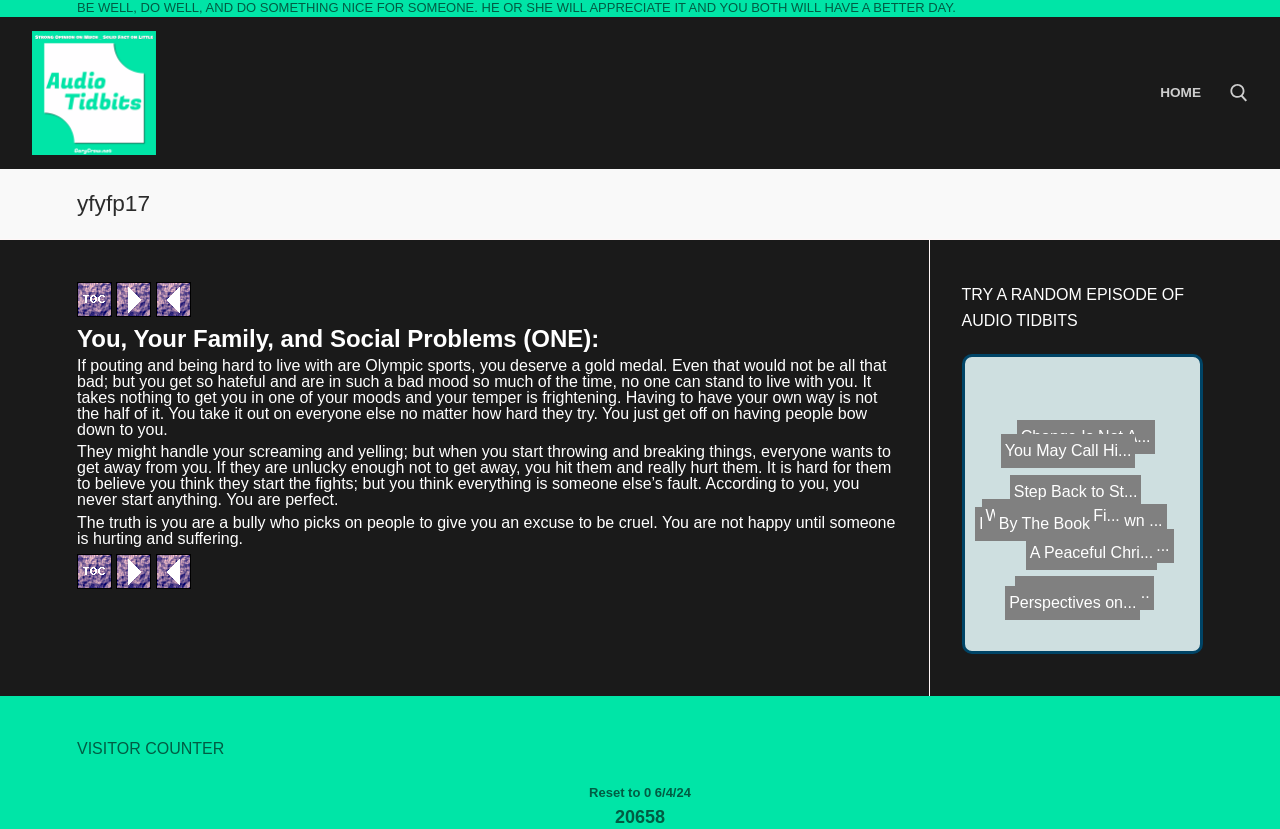Identify the bounding box coordinates for the region of the element that should be clicked to carry out the instruction: "View Technology category". The bounding box coordinates should be four float numbers between 0 and 1, i.e., [left, top, right, bottom].

None